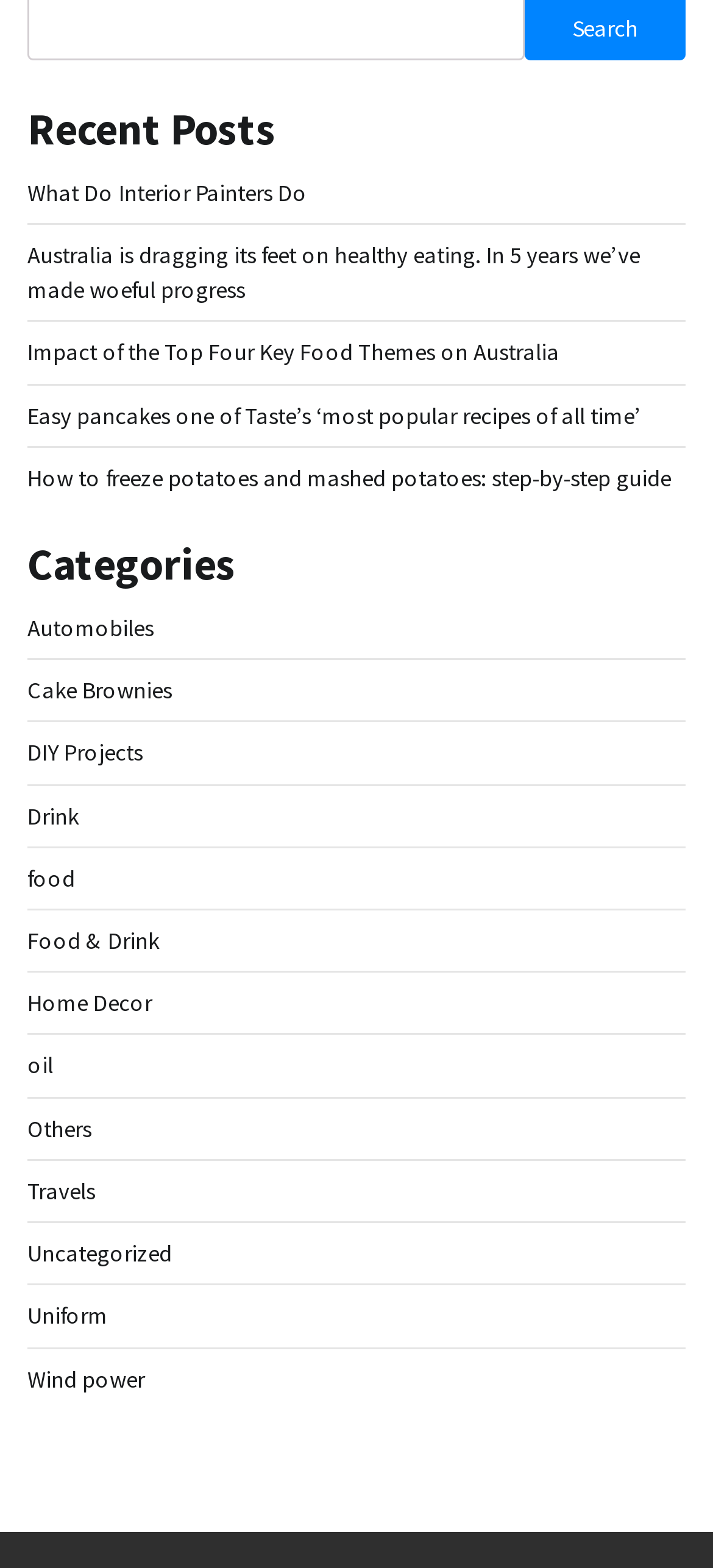How many categories are listed on the webpage?
Look at the image and respond with a single word or a short phrase.

15